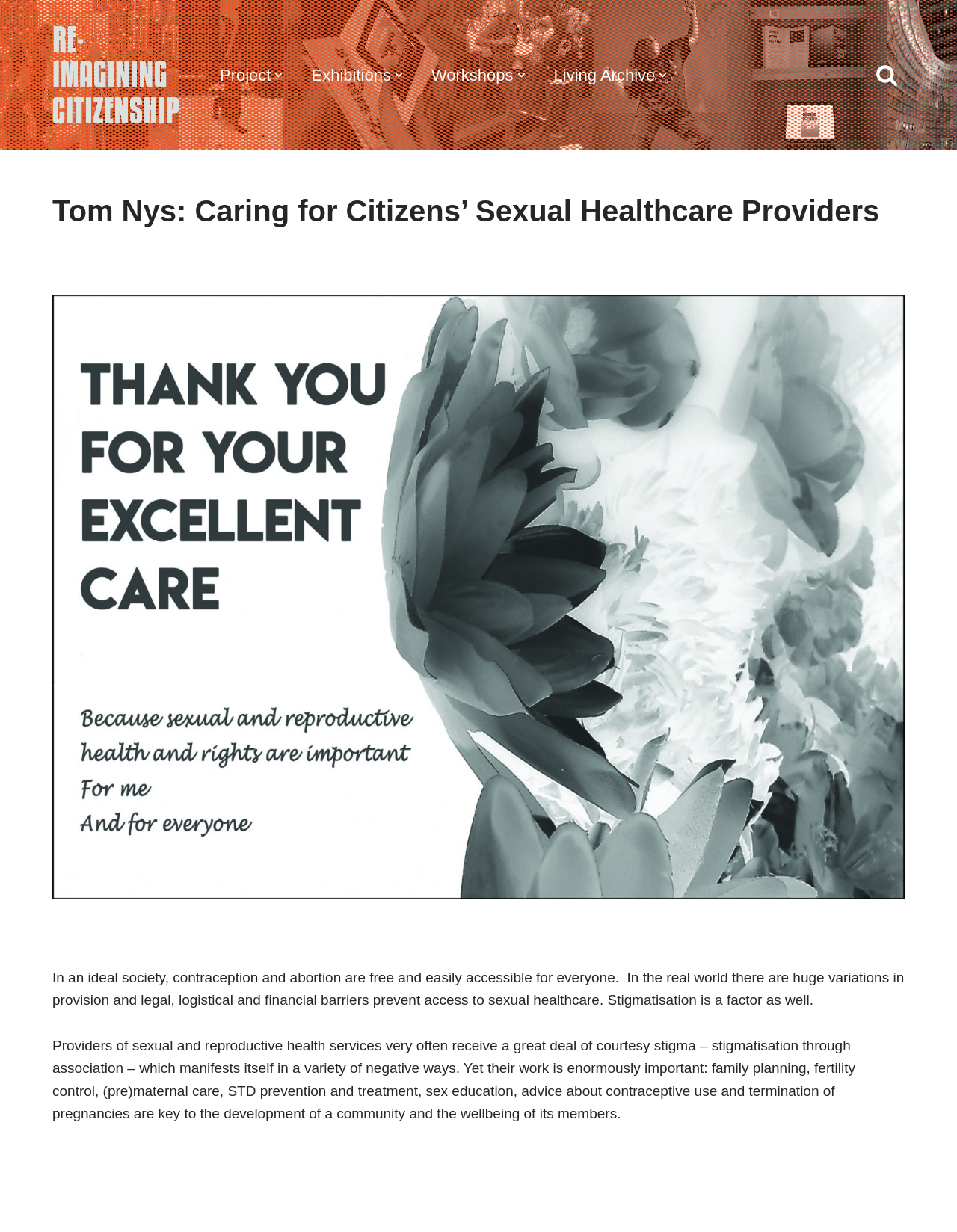What is the main topic of this webpage?
Provide a short answer using one word or a brief phrase based on the image.

Sexual Healthcare